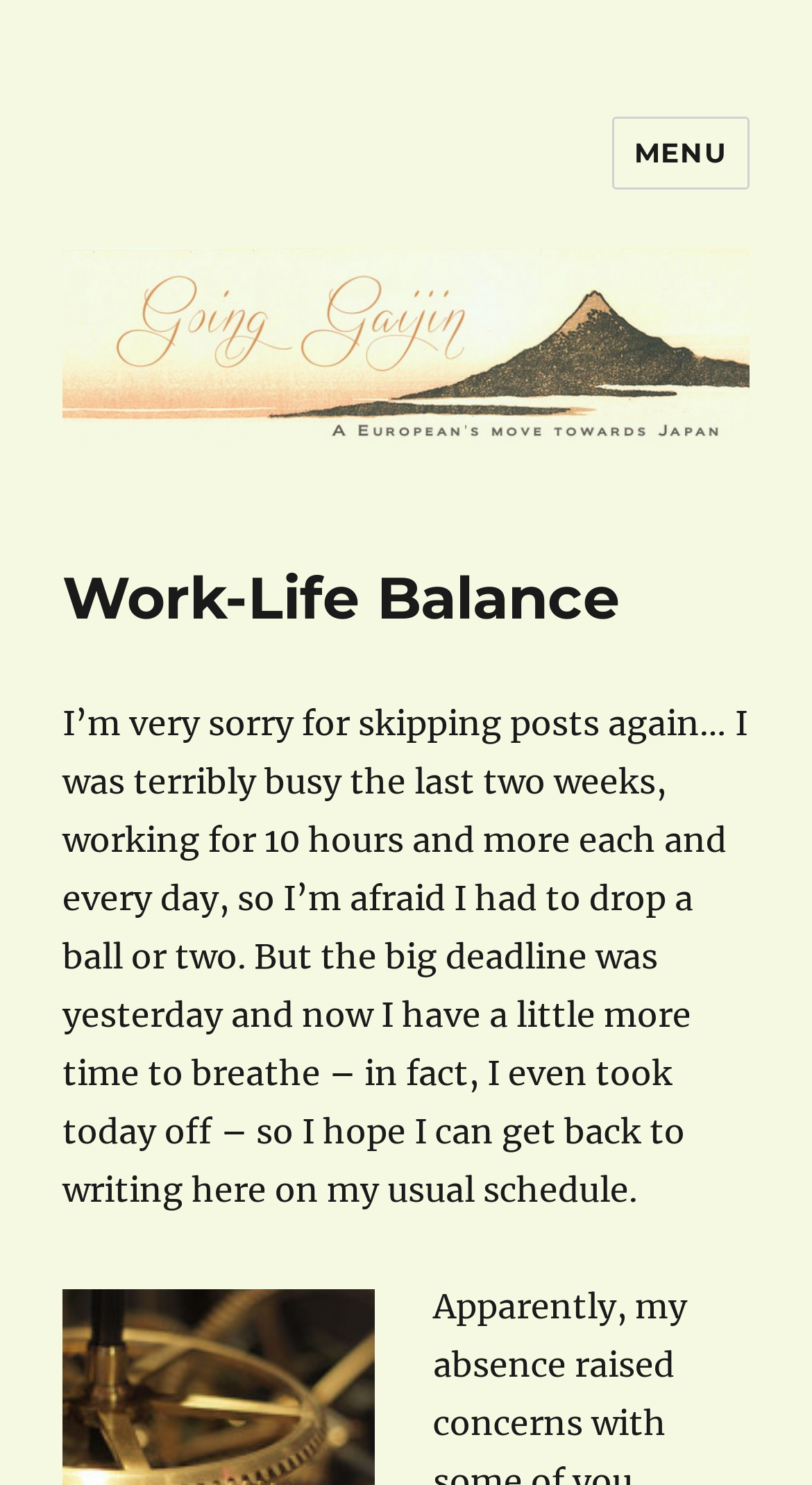What is the author apologizing for?
Answer the question in a detailed and comprehensive manner.

I found the answer by reading the StaticText element which contains the author's apology message, stating 'I’m very sorry for skipping posts again…'.